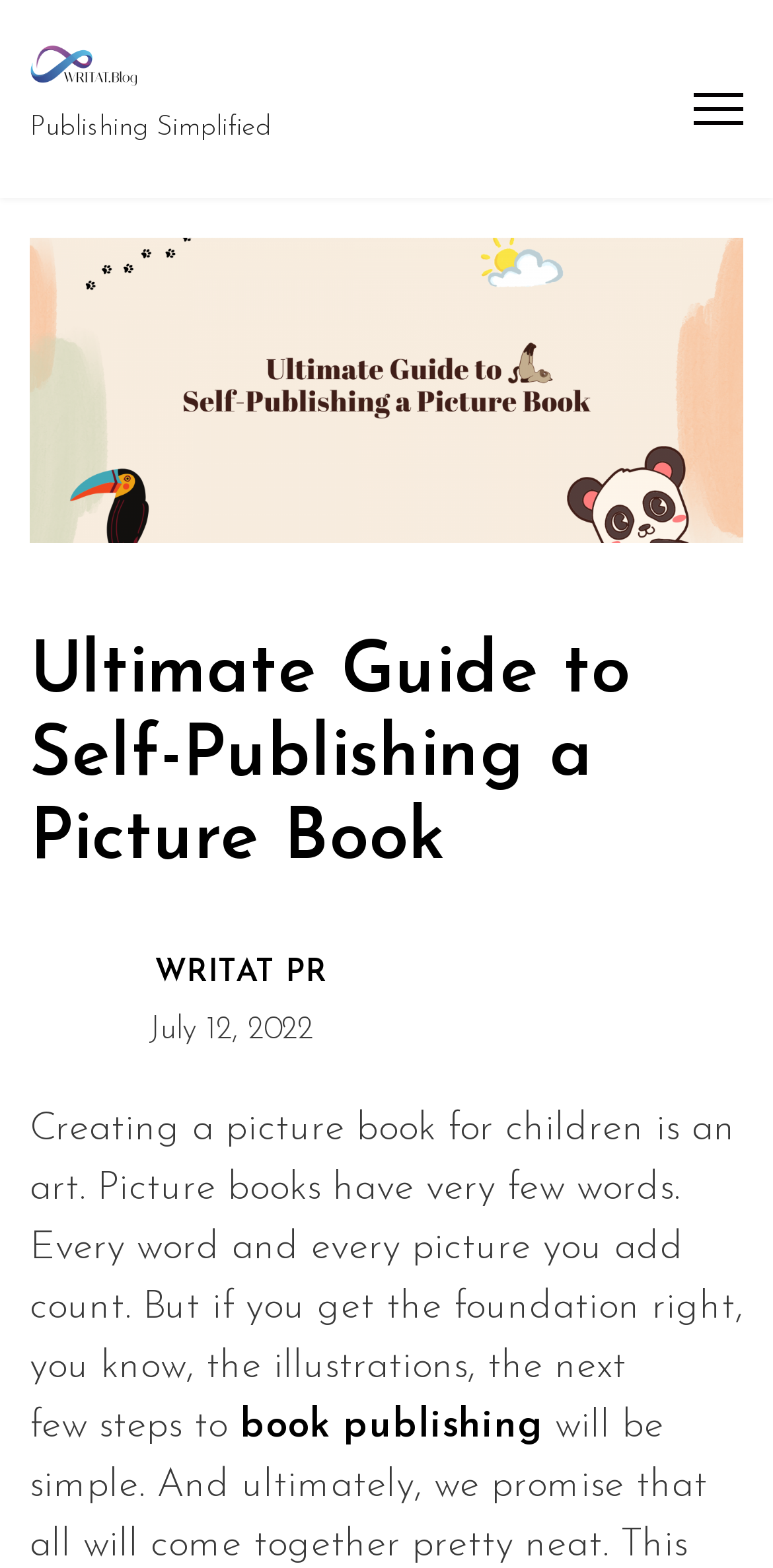With reference to the screenshot, provide a detailed response to the question below:
What is the date of the blog post?

The date of the blog post is July 12, 2022, which is indicated by the time element with the text 'July 12, 2022' located below the heading of the blog post.